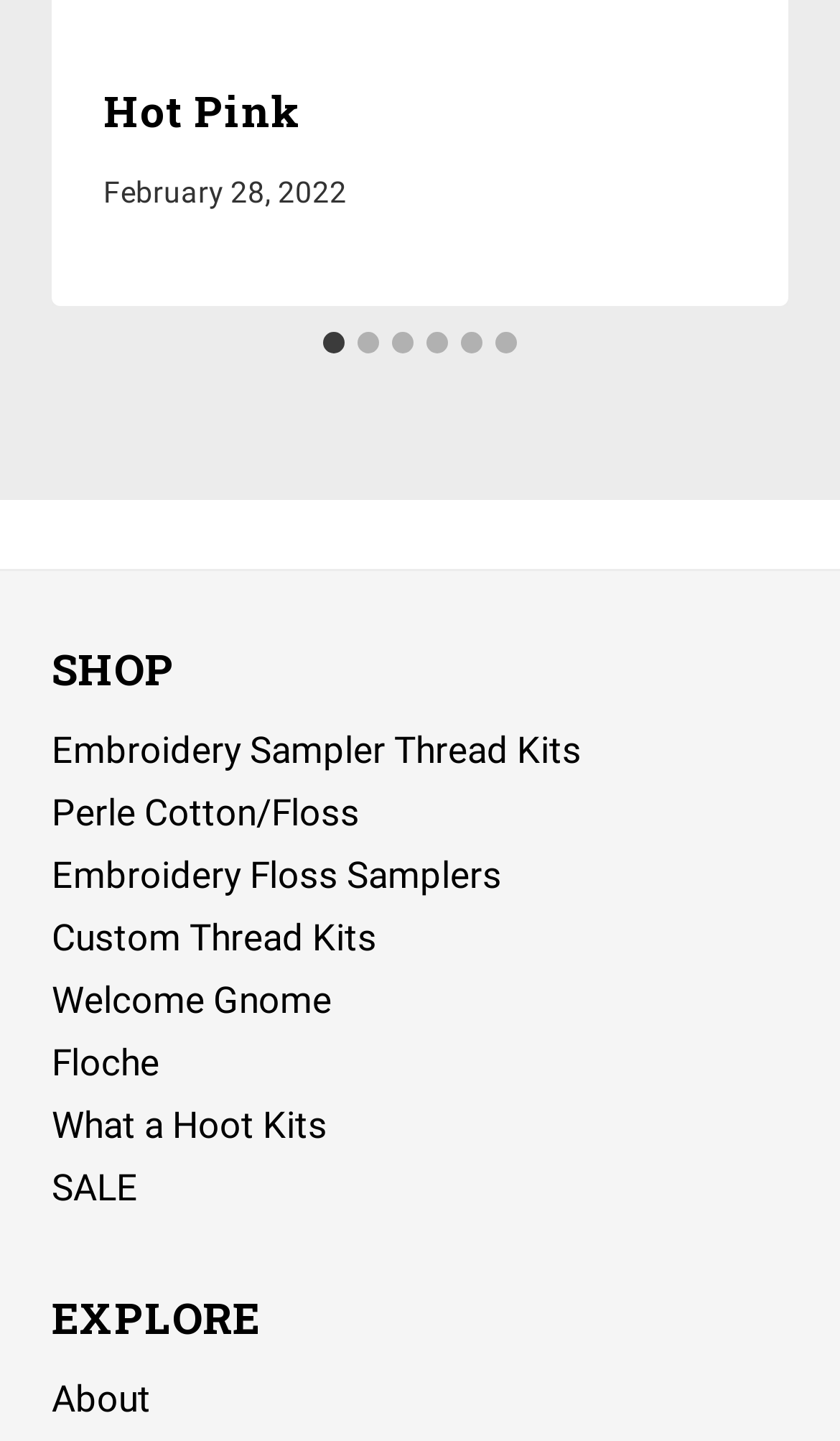Can you find the bounding box coordinates of the area I should click to execute the following instruction: "View Embroidery Sampler Thread Kits"?

[0.062, 0.501, 0.938, 0.544]